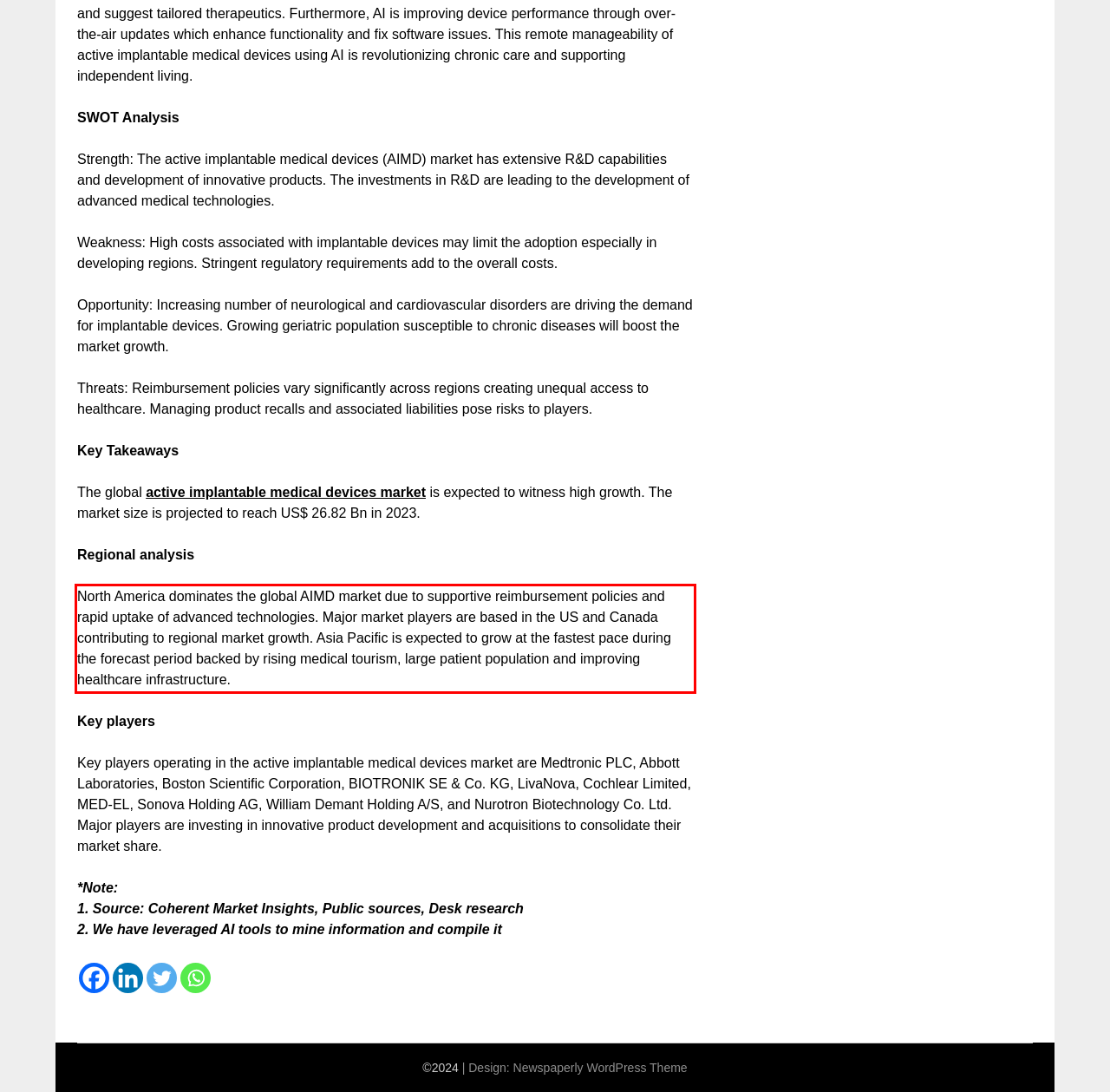Locate the red bounding box in the provided webpage screenshot and use OCR to determine the text content inside it.

North America dominates the global AIMD market due to supportive reimbursement policies and rapid uptake of advanced technologies. Major market players are based in the US and Canada contributing to regional market growth. Asia Pacific is expected to grow at the fastest pace during the forecast period backed by rising medical tourism, large patient population and improving healthcare infrastructure.